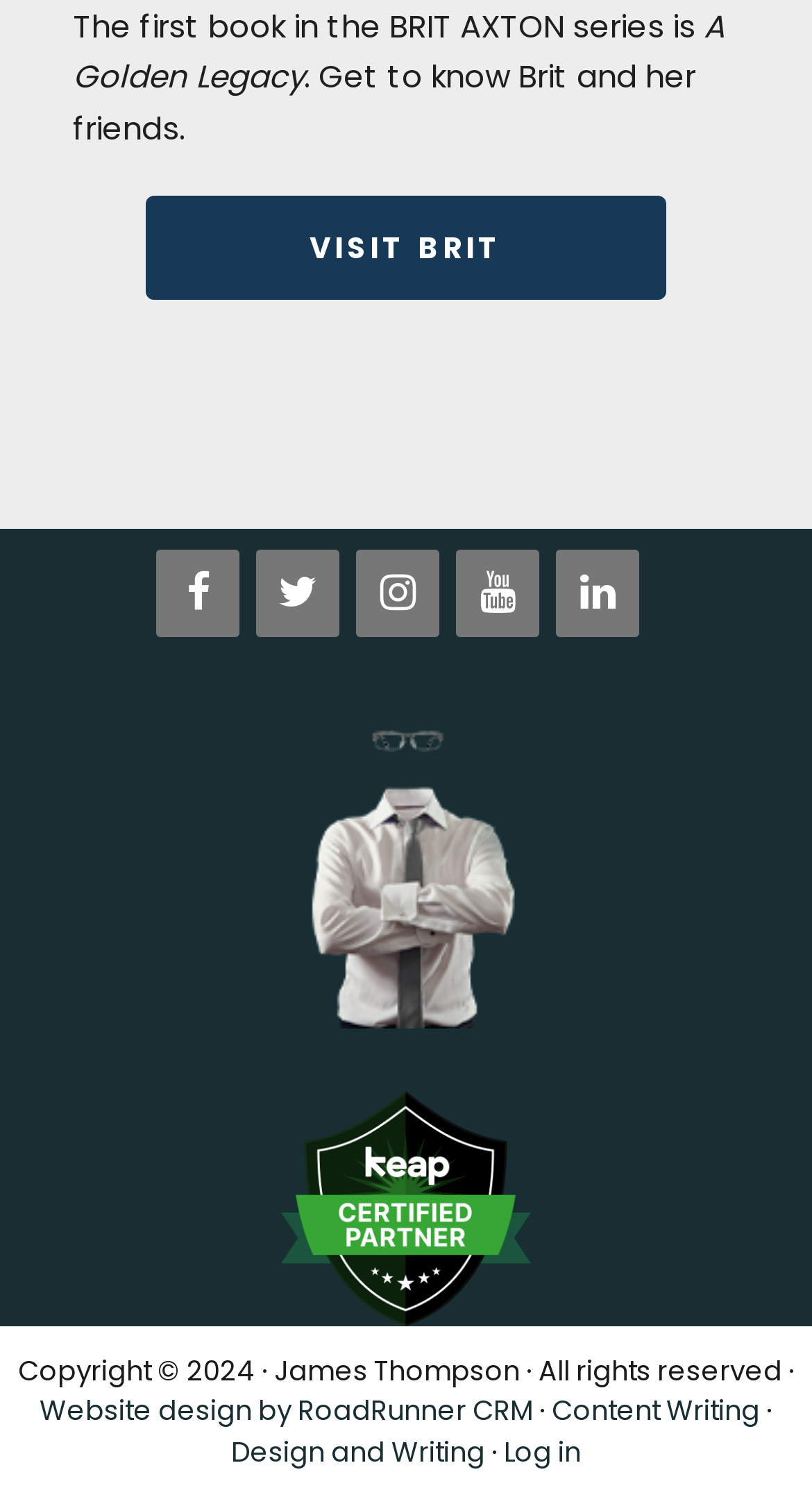Locate the bounding box coordinates of the area where you should click to accomplish the instruction: "Log in to the website".

[0.621, 0.956, 0.715, 0.983]